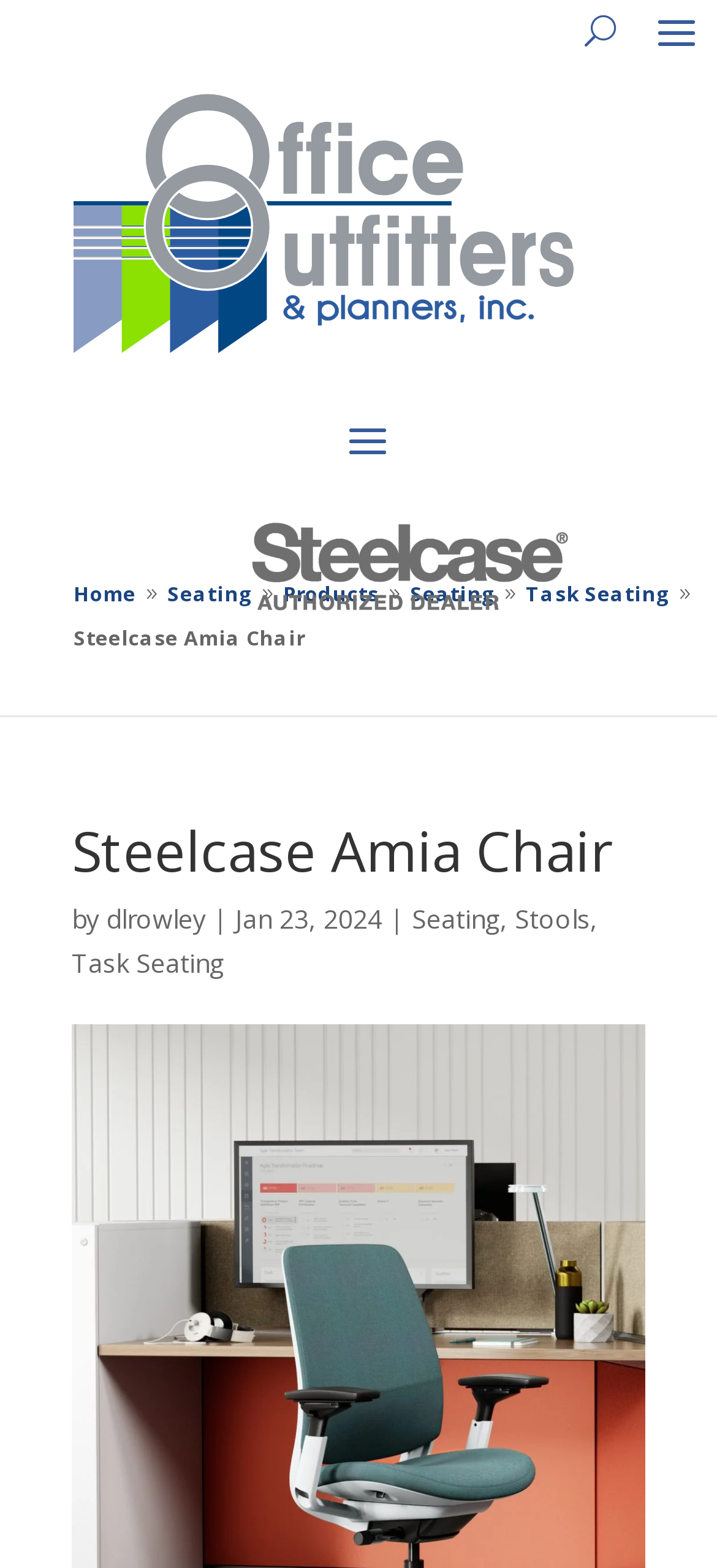Please determine the bounding box coordinates of the element to click in order to execute the following instruction: "Learn more about the Steelcase Amia Chair". The coordinates should be four float numbers between 0 and 1, specified as [left, top, right, bottom].

[0.103, 0.059, 0.8, 0.225]